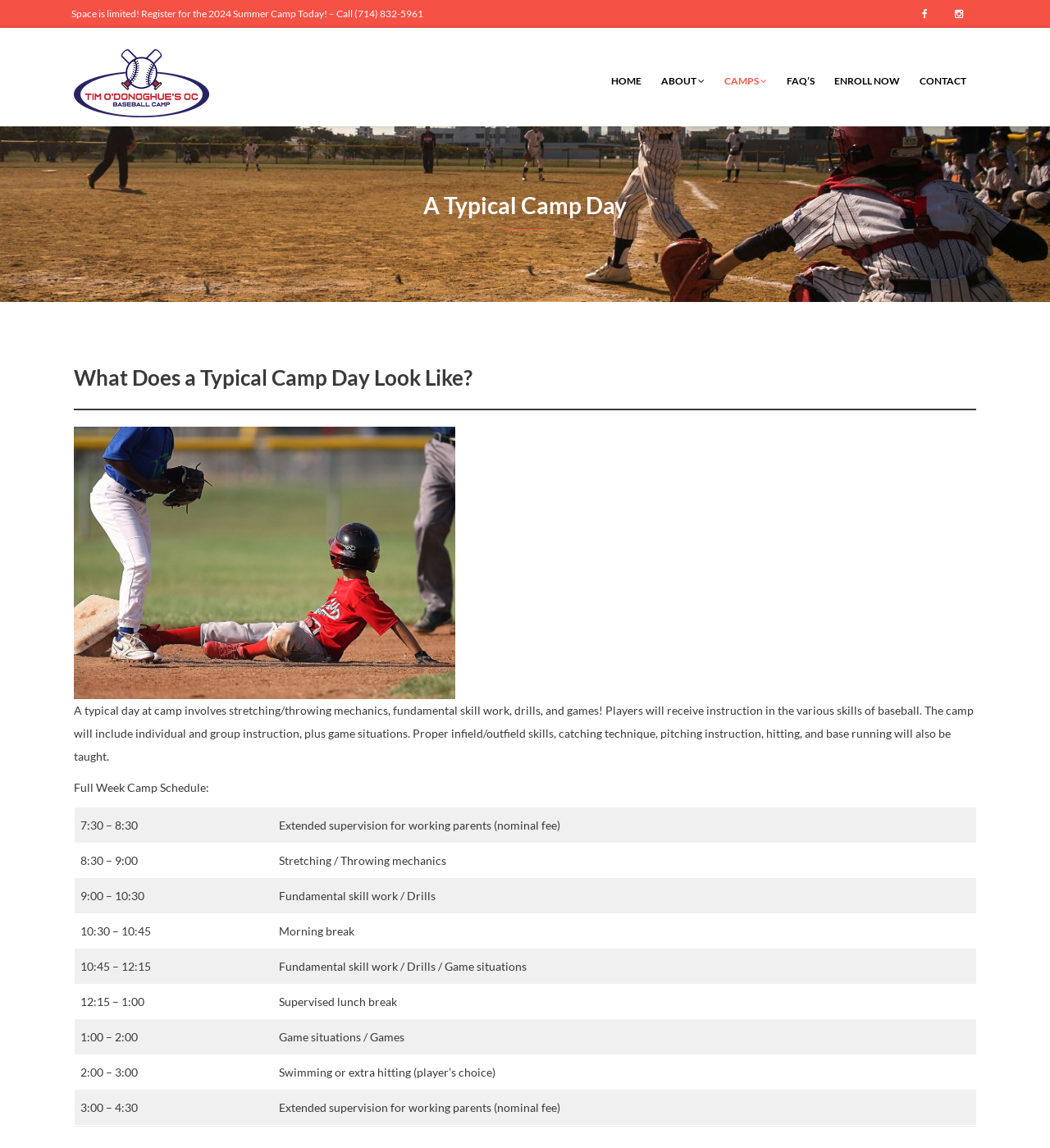Locate the bounding box coordinates of the clickable area needed to fulfill the instruction: "View ENROLL NOW page".

[0.785, 0.039, 0.866, 0.103]